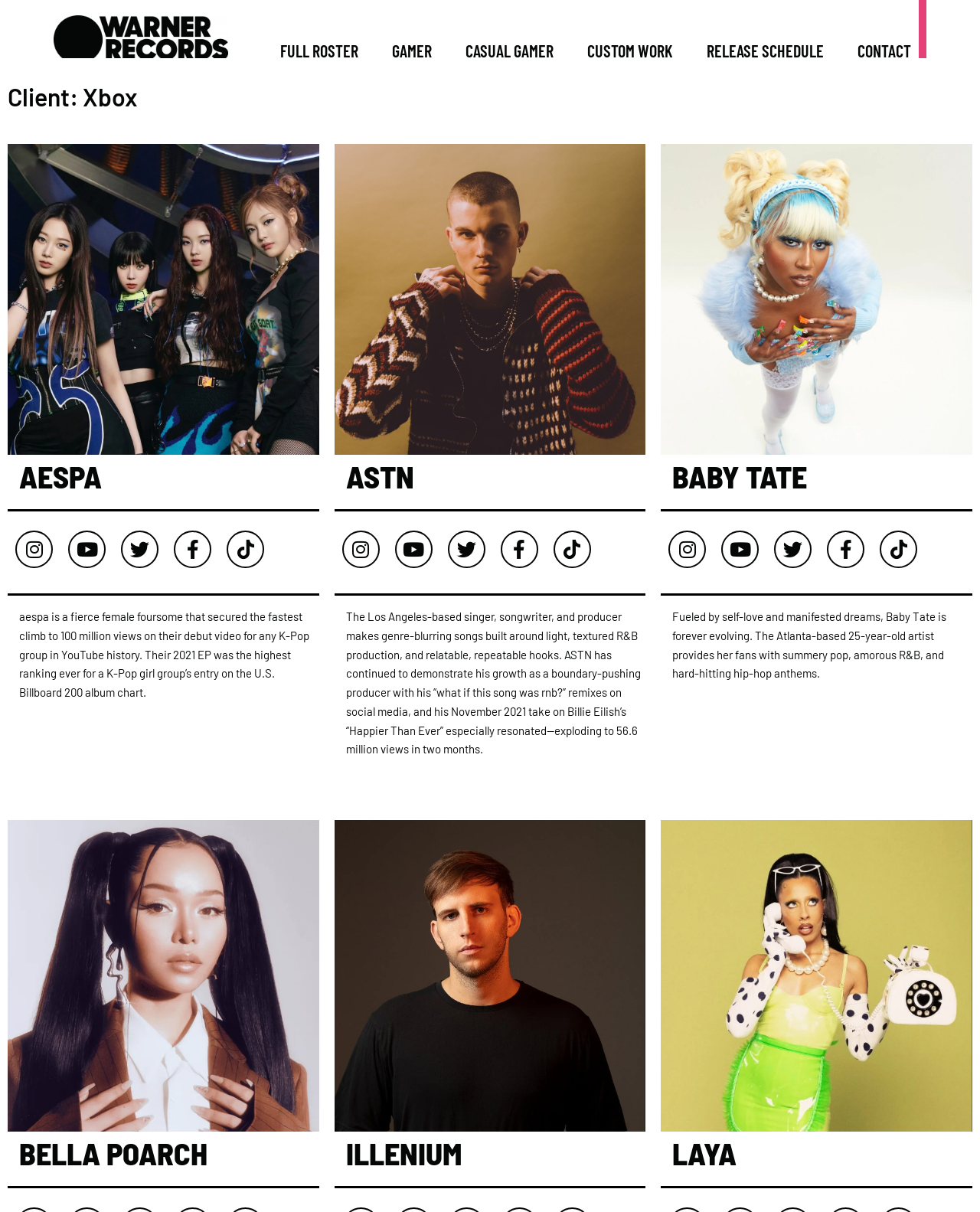Determine the bounding box coordinates of the clickable element to complete this instruction: "Explore aespa". Provide the coordinates in the format of four float numbers between 0 and 1, [left, top, right, bottom].

[0.016, 0.438, 0.054, 0.469]